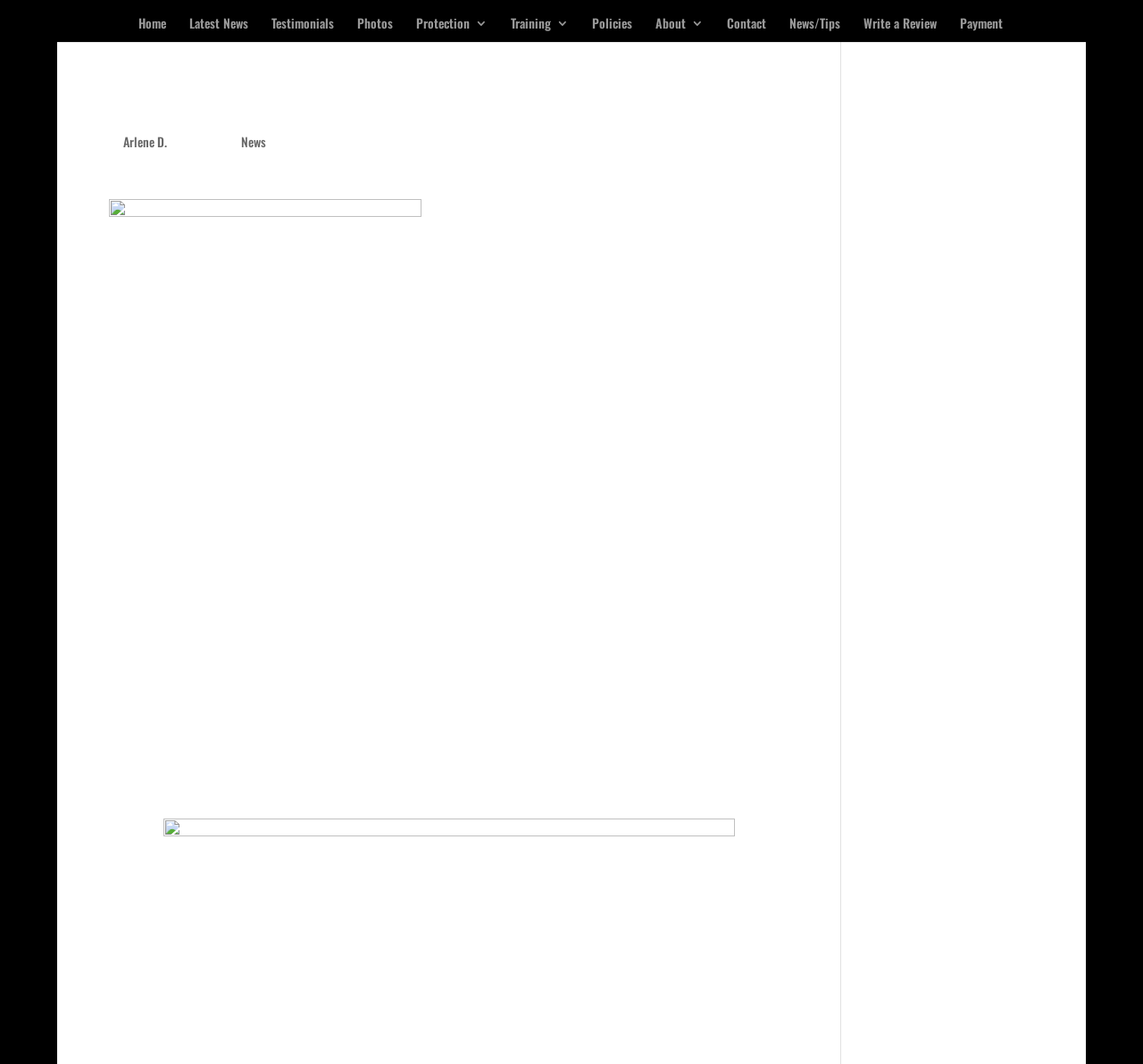Highlight the bounding box coordinates of the element you need to click to perform the following instruction: "Learn about the author Arlene D.."

[0.107, 0.124, 0.146, 0.142]